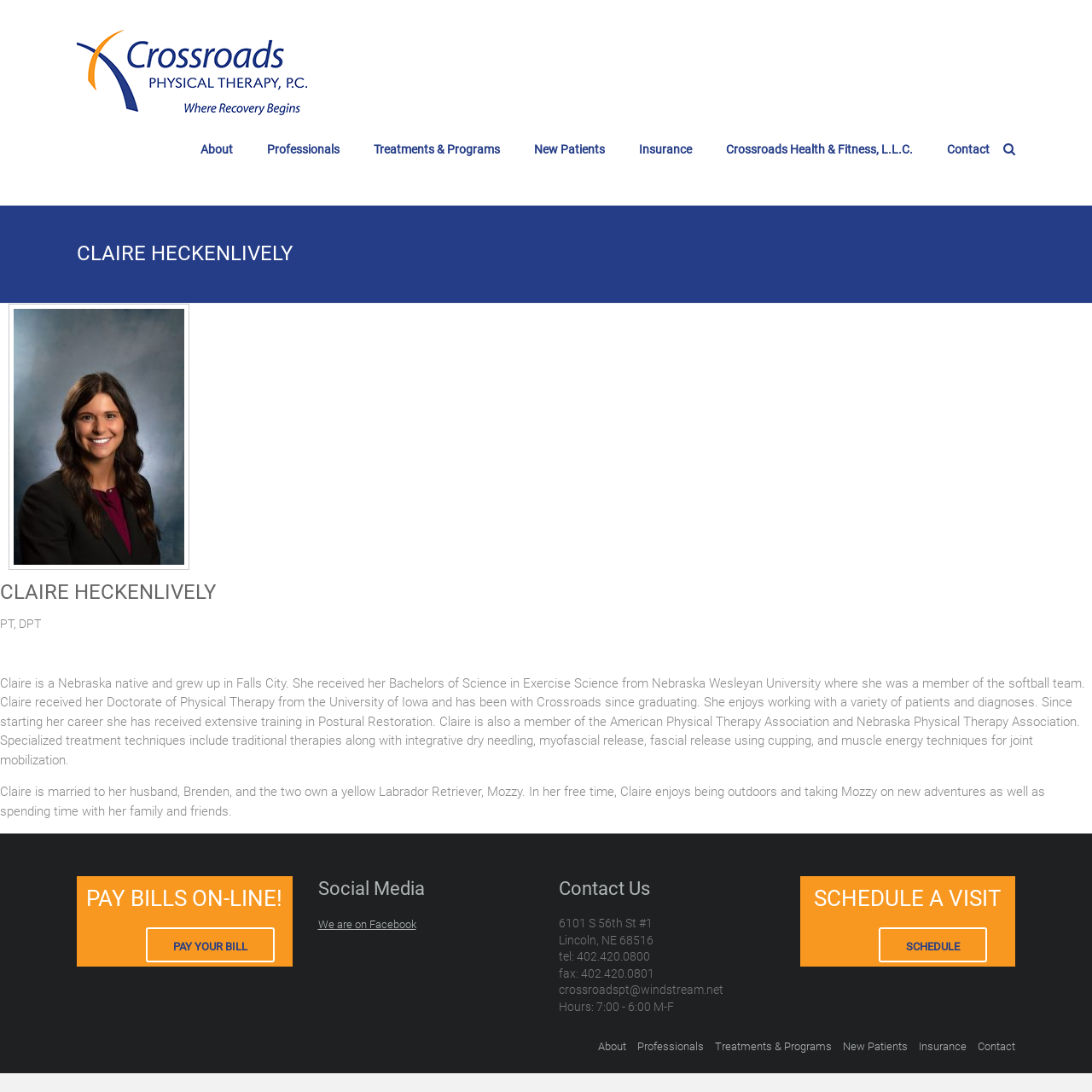What is Claire's educational background?
Provide a concise answer using a single word or phrase based on the image.

Nebraska Wesleyan University and University of Iowa